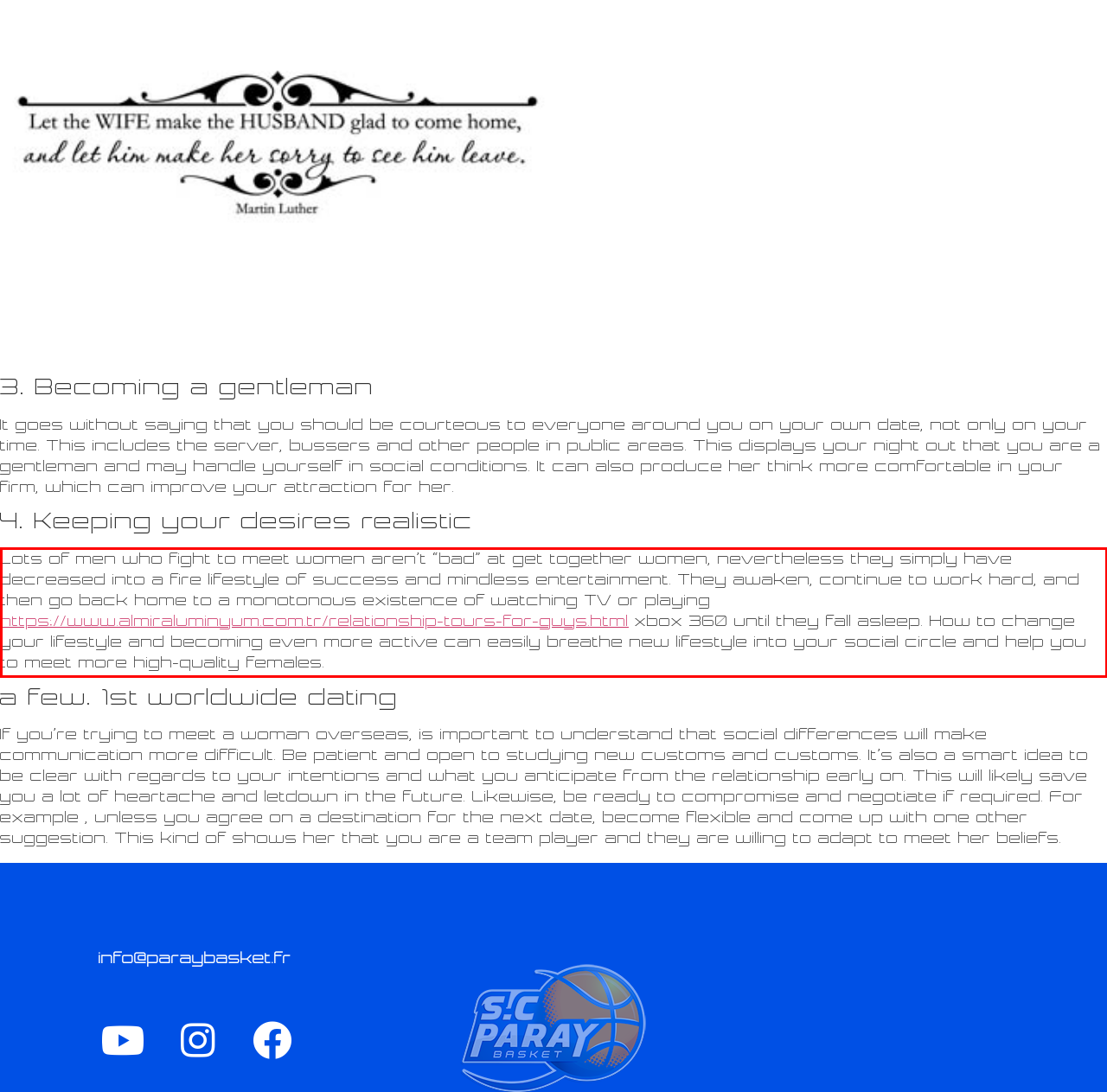Examine the screenshot of the webpage, locate the red bounding box, and generate the text contained within it.

Lots of men who fight to meet women aren’t “bad” at get together women, nevertheless they simply have decreased into a fire lifestyle of success and mindless entertainment. They awaken, continue to work hard, and then go back home to a monotonous existence of watching TV or playing https://www.almiraluminyum.com.tr/relationship-tours-for-guys.html xbox 360 until they fall asleep. How to change your lifestyle and becoming even more active can easily breathe new lifestyle into your social circle and help you to meet more high-quality females.